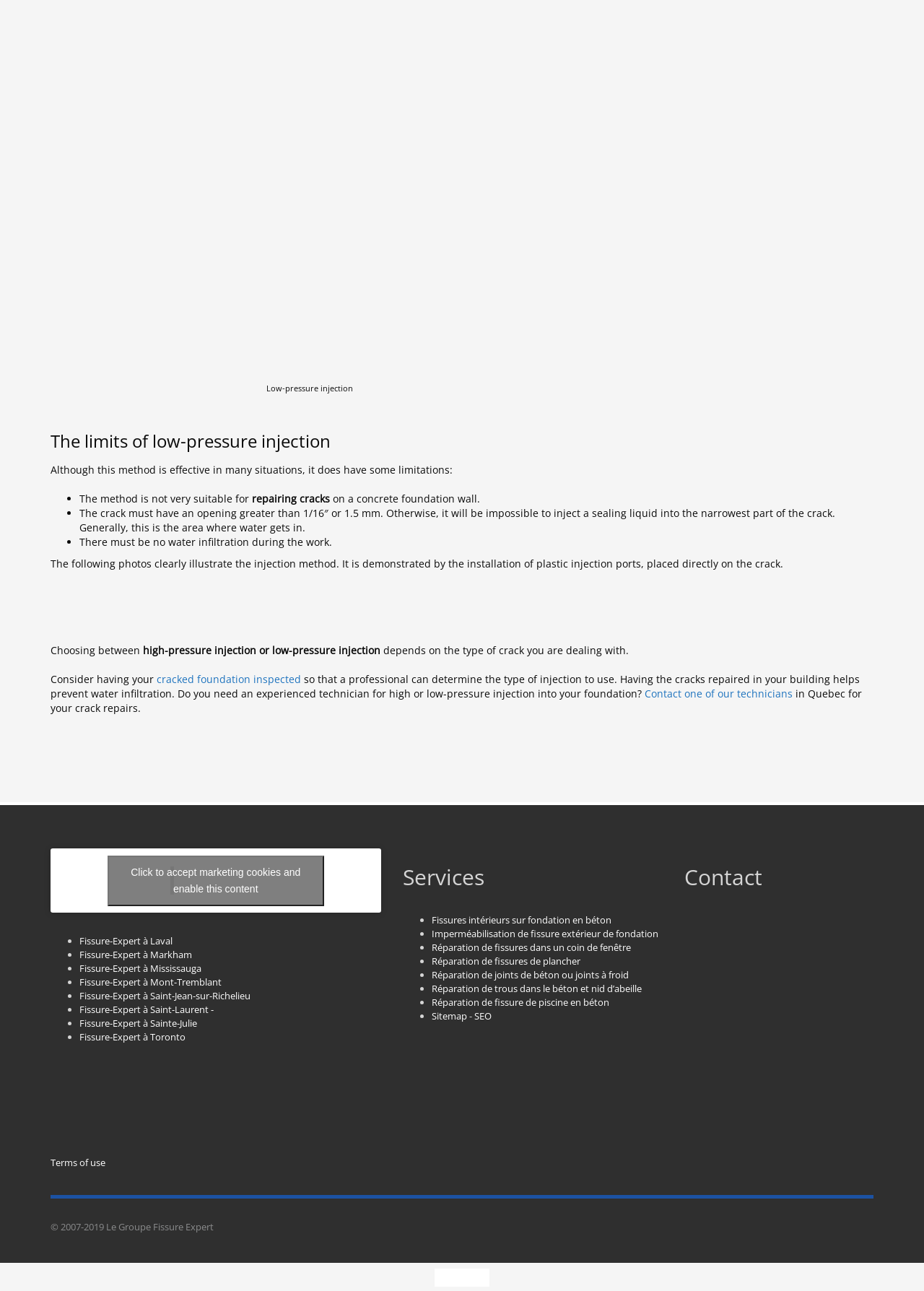Provide a single word or phrase answer to the question: 
What should be done to determine the type of injection to use?

Have the cracked foundation inspected